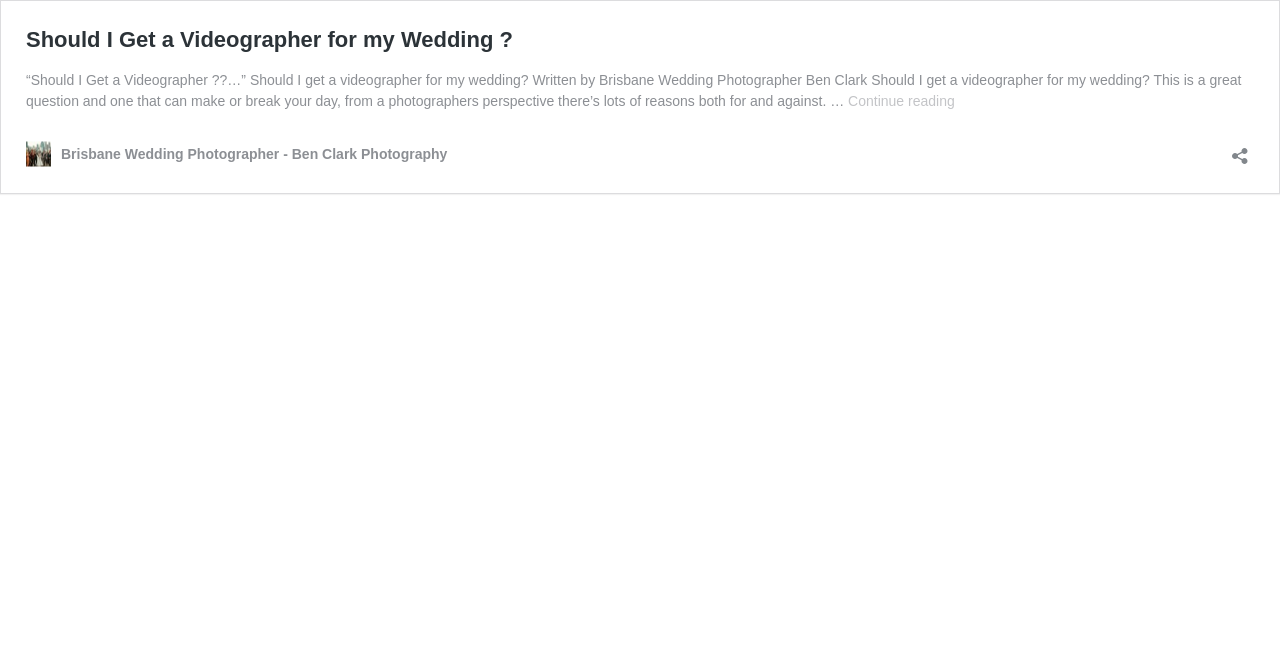Who is the author of the article?
Please respond to the question with a detailed and thorough explanation.

The author of the article is Ben Clark, a Brisbane wedding photographer, as mentioned in the static text element that says 'Written by Brisbane Wedding Photographer Ben Clark'.